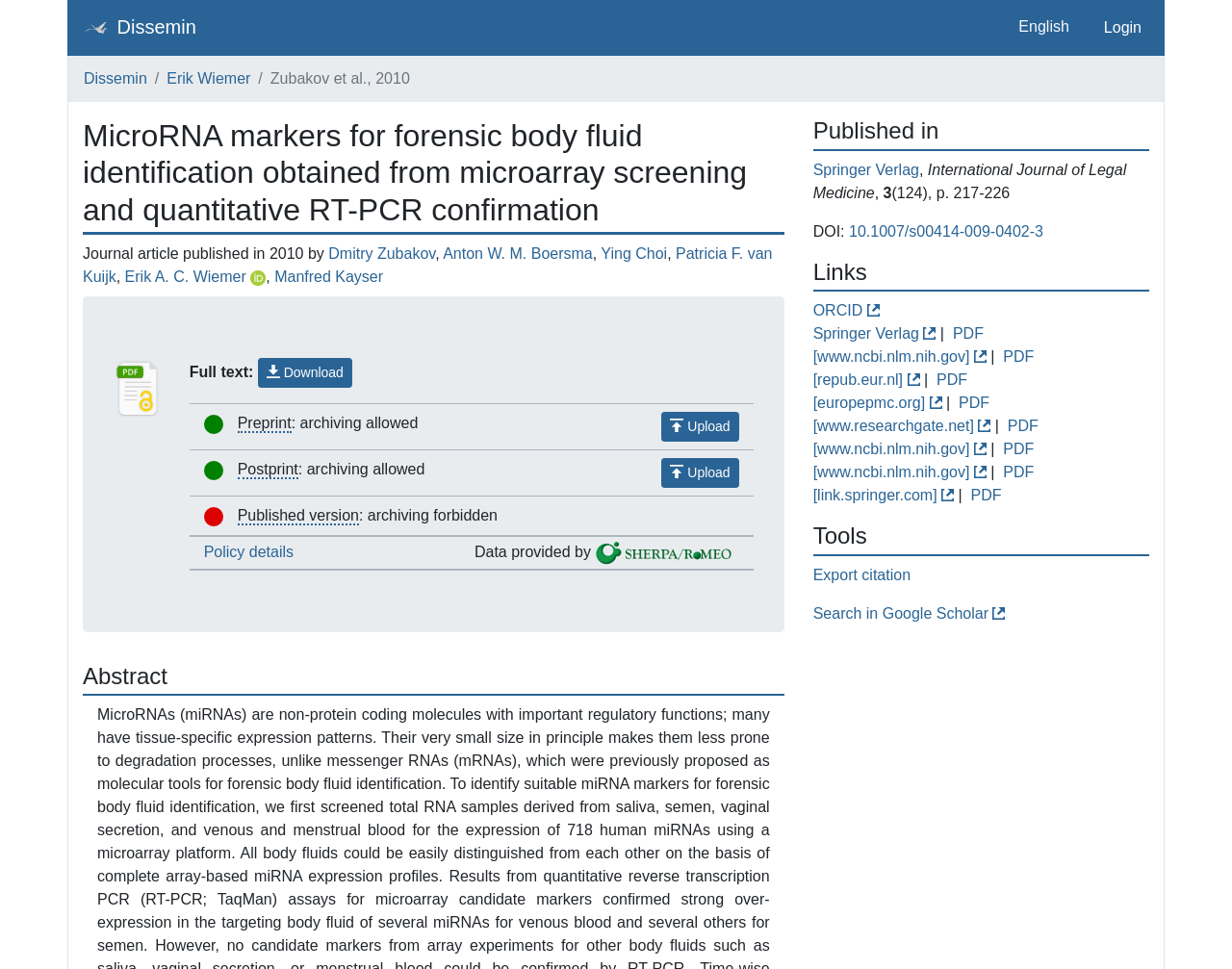Describe all visible elements and their arrangement on the webpage.

This webpage appears to be a scholarly article page, specifically focused on a research paper titled "MicroRNA markers for forensic body fluid identification obtained from microarray screening and quantitative RT-PCR confirmation" by authors Dmitry Zubakov, Anton W. M. Boersma, Ying Choi, Patricia F. van Kuijk, Erik A. C. Wiemer, and Manfred Kayser.

At the top of the page, there is a logo for Dissemin, a platform that detects papers behind paywalls and invites authors to upload them to an open repository. Next to the logo, there is a language selection dropdown menu and a login link.

Below the top section, there is a breadcrumb navigation menu that lists the article title, author names, and a publication year (2010). The article title is also displayed as a heading, followed by a section that provides publication details, including the journal name, volume, and DOI.

The page is divided into several sections, including "Links", "Tools", and "Abstract". The "Links" section contains multiple links to various sources, including ORCID, Springer Verlag, and PubMed, with some links having a PDF option. The "Tools" section has links to export citations, search in Google Scholar, and more.

The "Abstract" section is located at the bottom of the page, but its content is not provided in the accessibility tree.

Throughout the page, there are several images, including a green circle, a red circle, and logos for ORCID and SHERPA/RoMEO. These images are likely used to indicate the availability of the article's full text and to provide additional information about the publication.